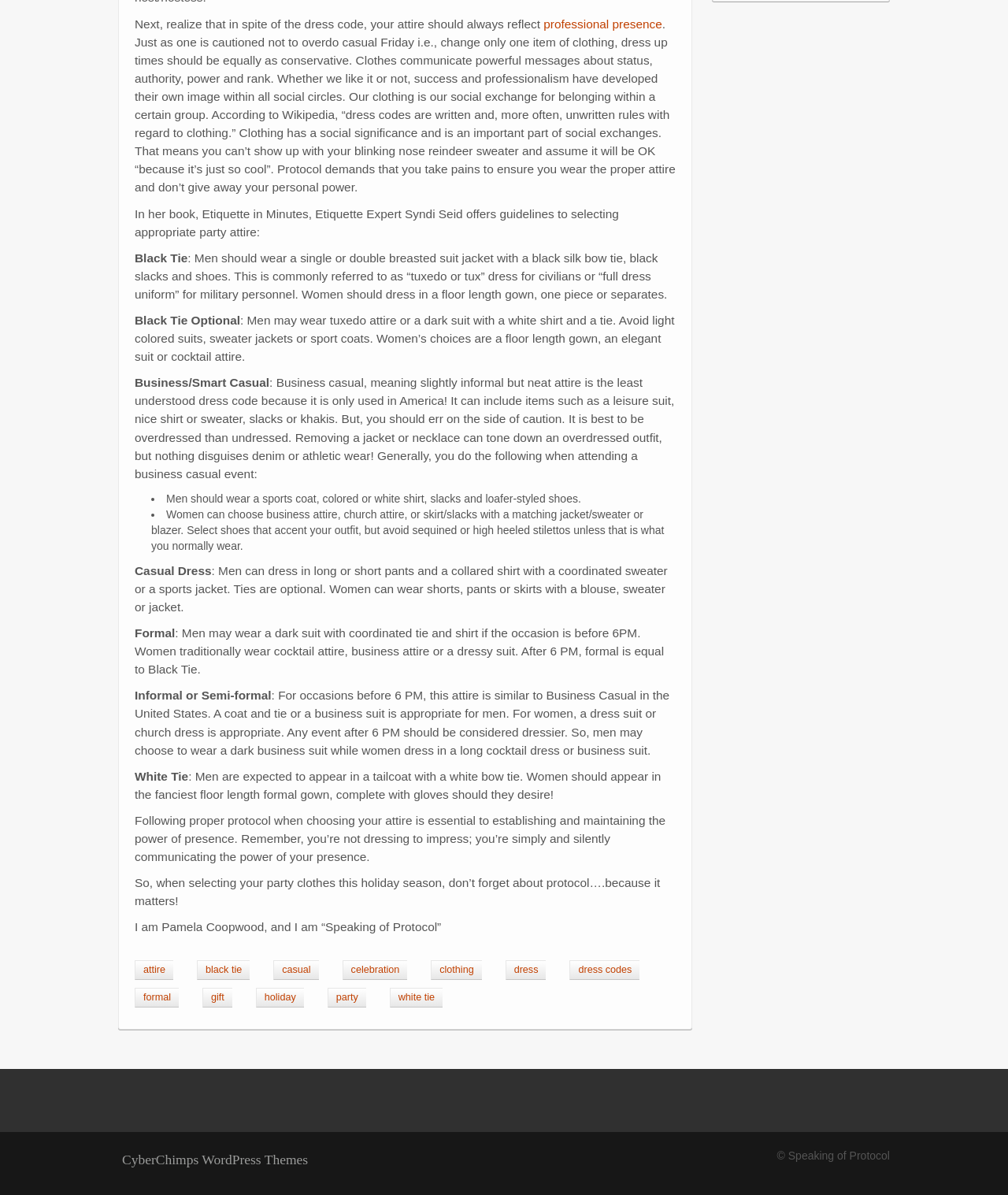Find the bounding box of the UI element described as: "white tie". The bounding box coordinates should be given as four float values between 0 and 1, i.e., [left, top, right, bottom].

[0.387, 0.826, 0.439, 0.843]